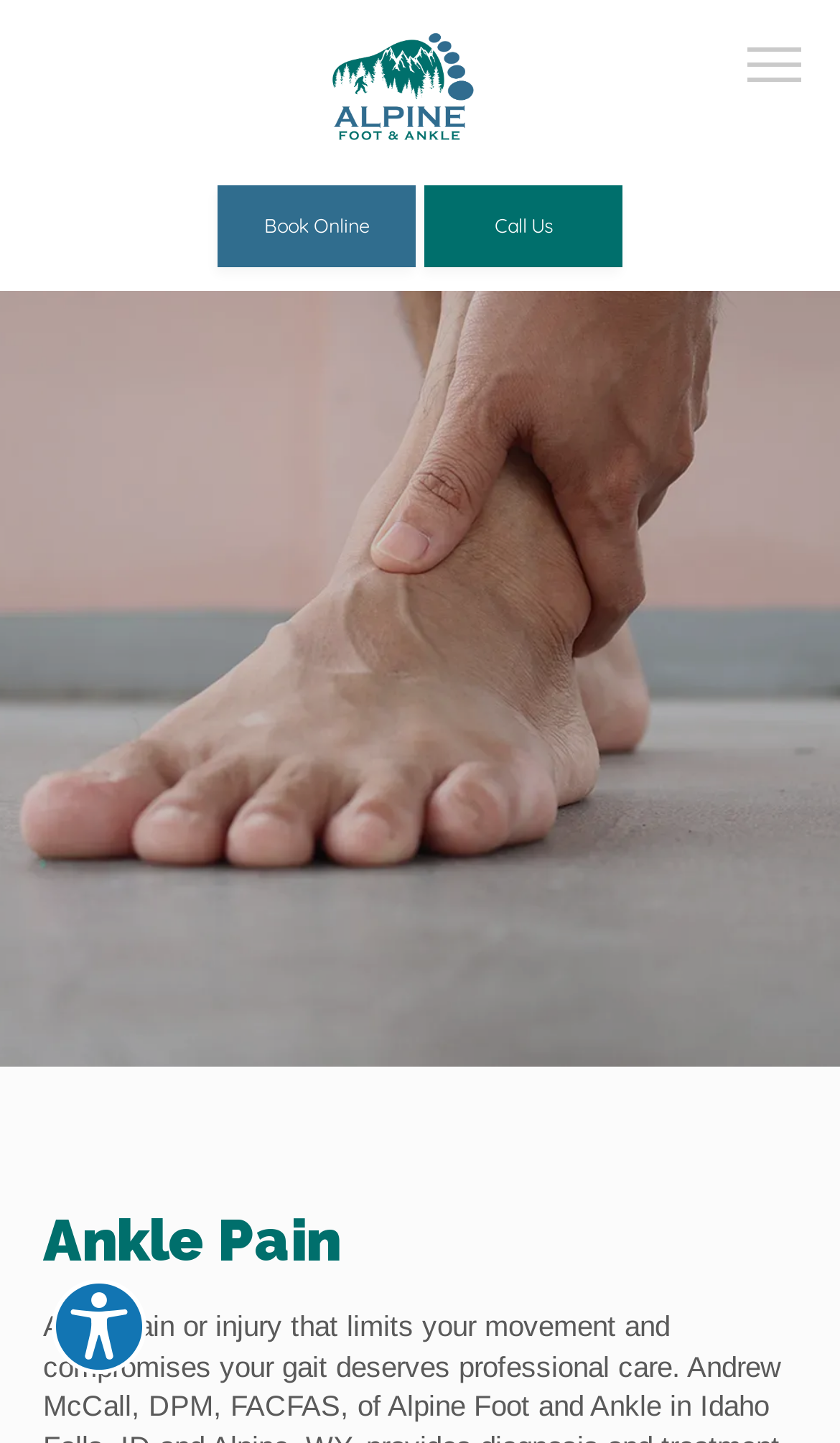Find the bounding box coordinates of the clickable element required to execute the following instruction: "Click the Call Us link". Provide the coordinates as four float numbers between 0 and 1, i.e., [left, top, right, bottom].

[0.5, 0.125, 0.746, 0.188]